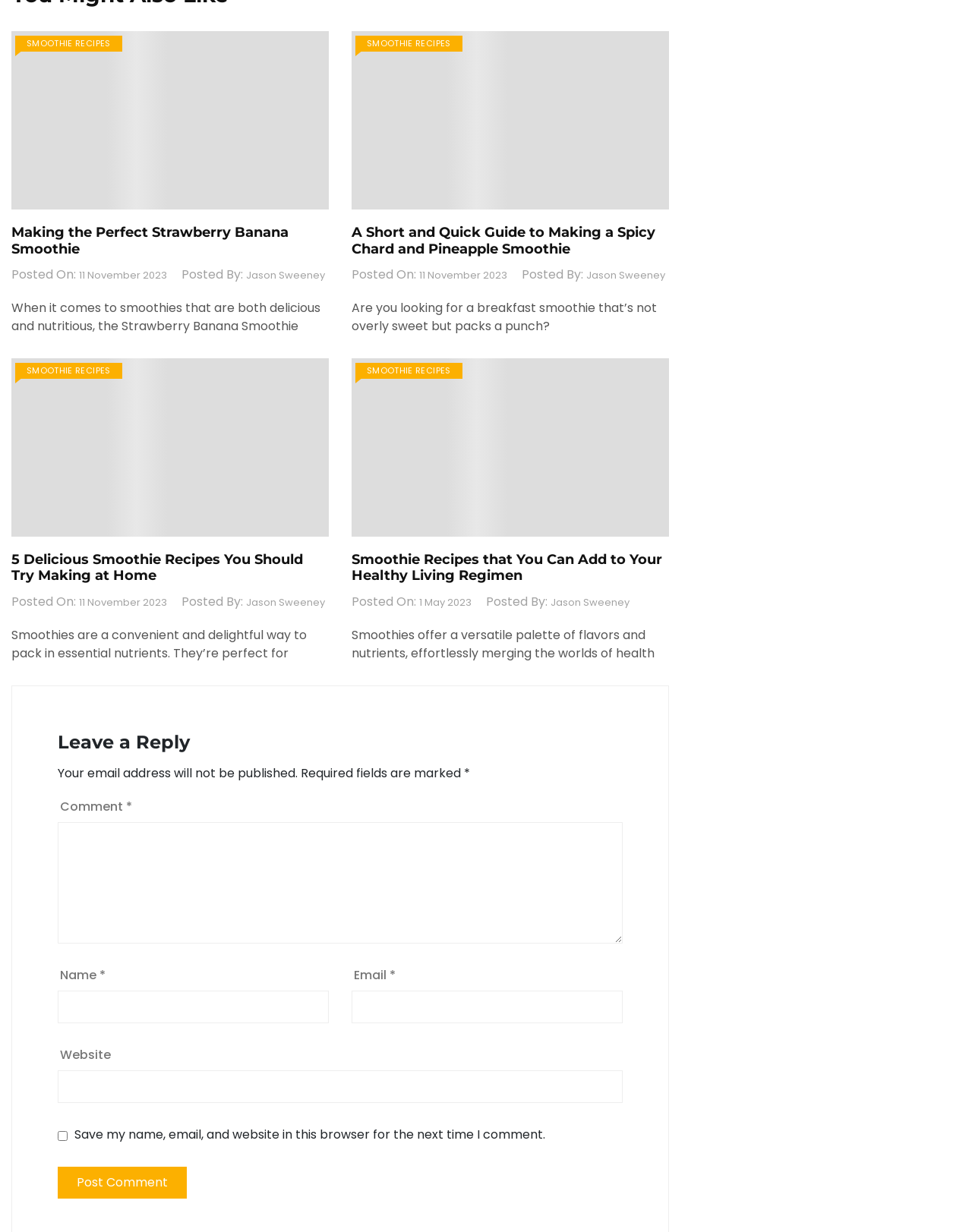Determine the bounding box coordinates of the clickable area required to perform the following instruction: "Click the 'SMOOTHIE RECIPES' link". The coordinates should be represented as four float numbers between 0 and 1: [left, top, right, bottom].

[0.016, 0.029, 0.125, 0.042]